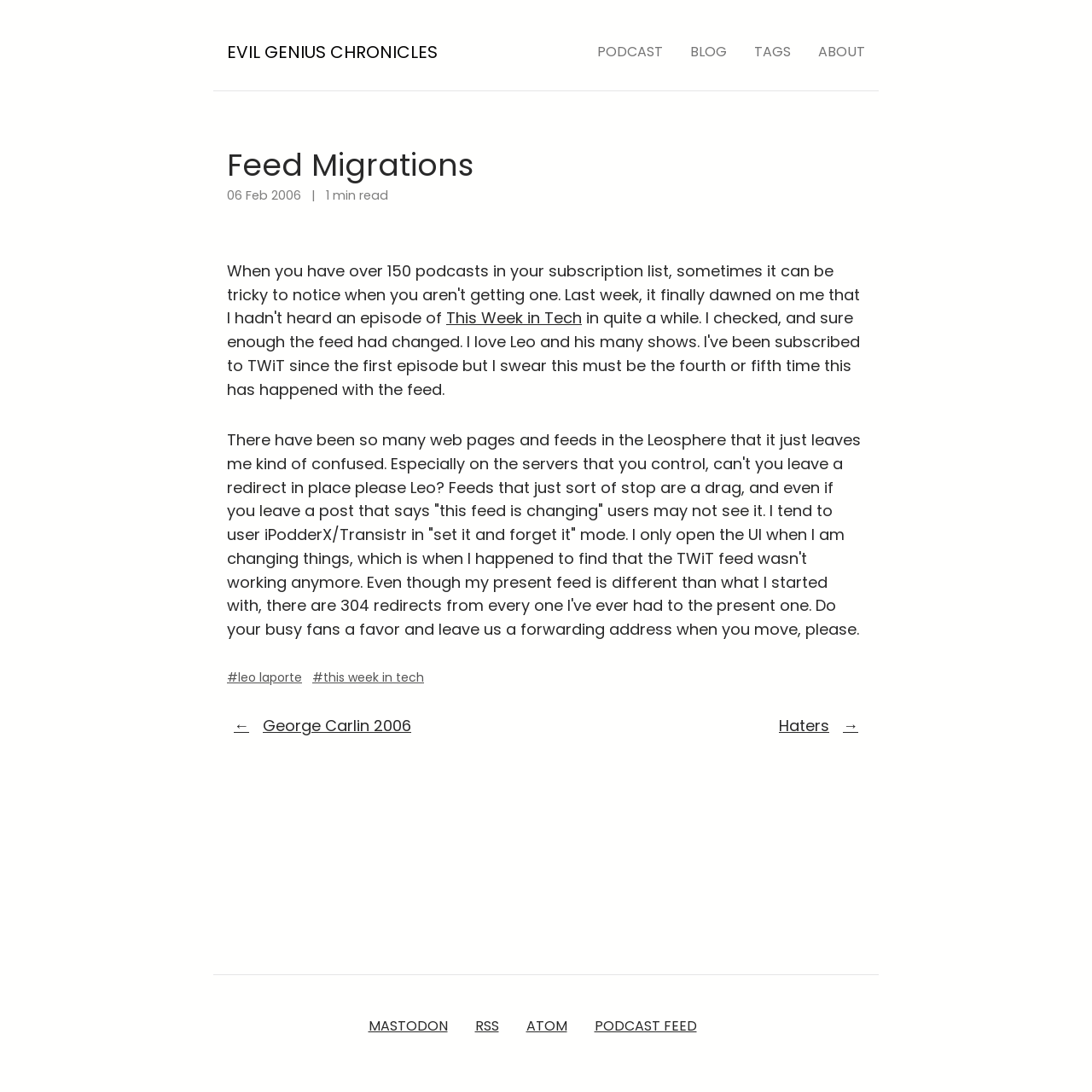How many feed options are available?
Refer to the image and give a detailed answer to the question.

I counted the number of link elements within the contentinfo section, which are 'MASTODON', 'RSS', 'ATOM', and 'PODCAST FEED', and assumed they are feed options.